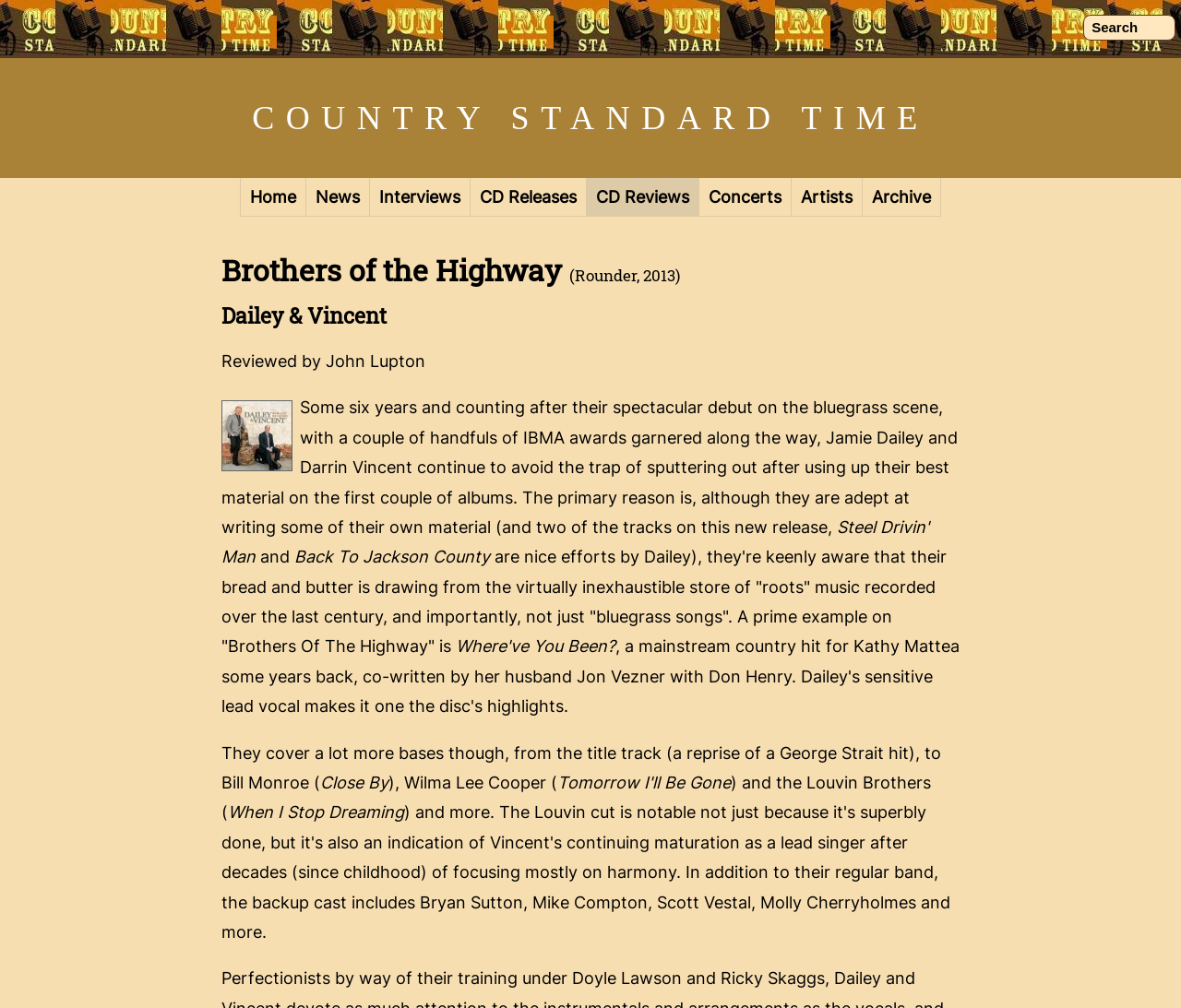Find the bounding box of the element with the following description: "CD Releases". The coordinates must be four float numbers between 0 and 1, formatted as [left, top, right, bottom].

[0.398, 0.177, 0.497, 0.215]